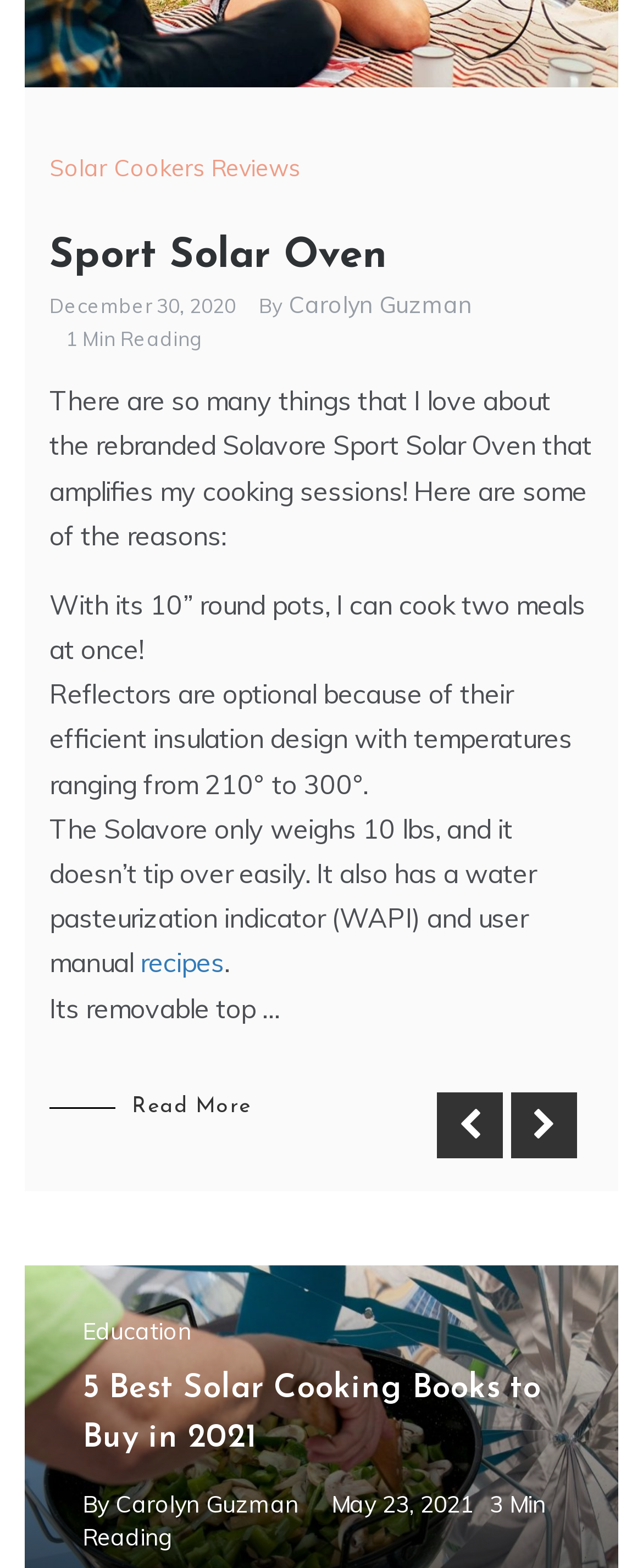Locate the bounding box coordinates of the region to be clicked to comply with the following instruction: "Click the 'Previous' button". The coordinates must be four float numbers between 0 and 1, in the form [left, top, right, bottom].

[0.679, 0.704, 0.782, 0.746]